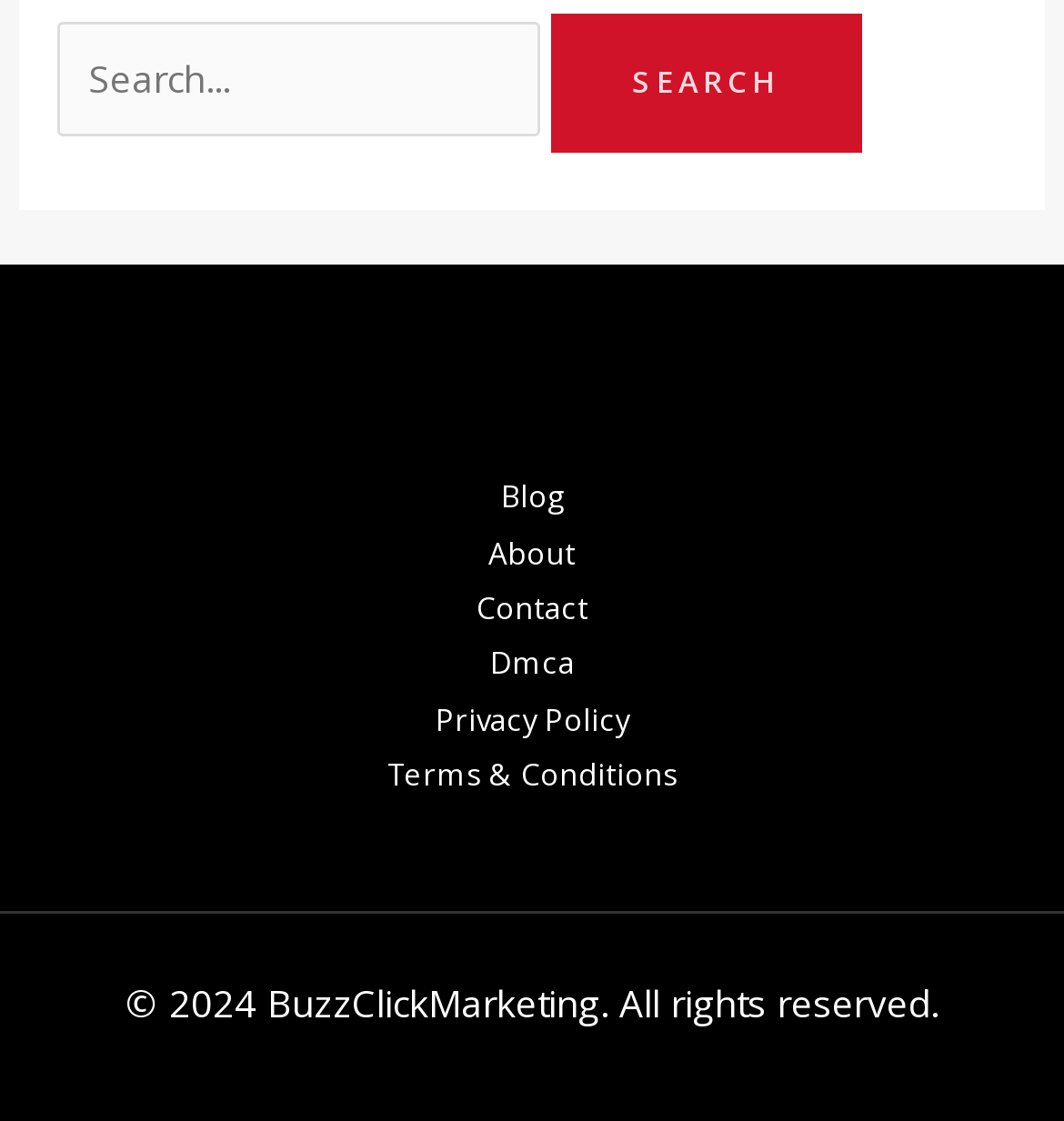What type of website is this likely to be?
Utilize the information in the image to give a detailed answer to the question.

The website's name 'BuzzClickMarketing' and the presence of a search function and navigation links suggest that this is likely to be a marketing website, possibly providing services or resources related to digital marketing.